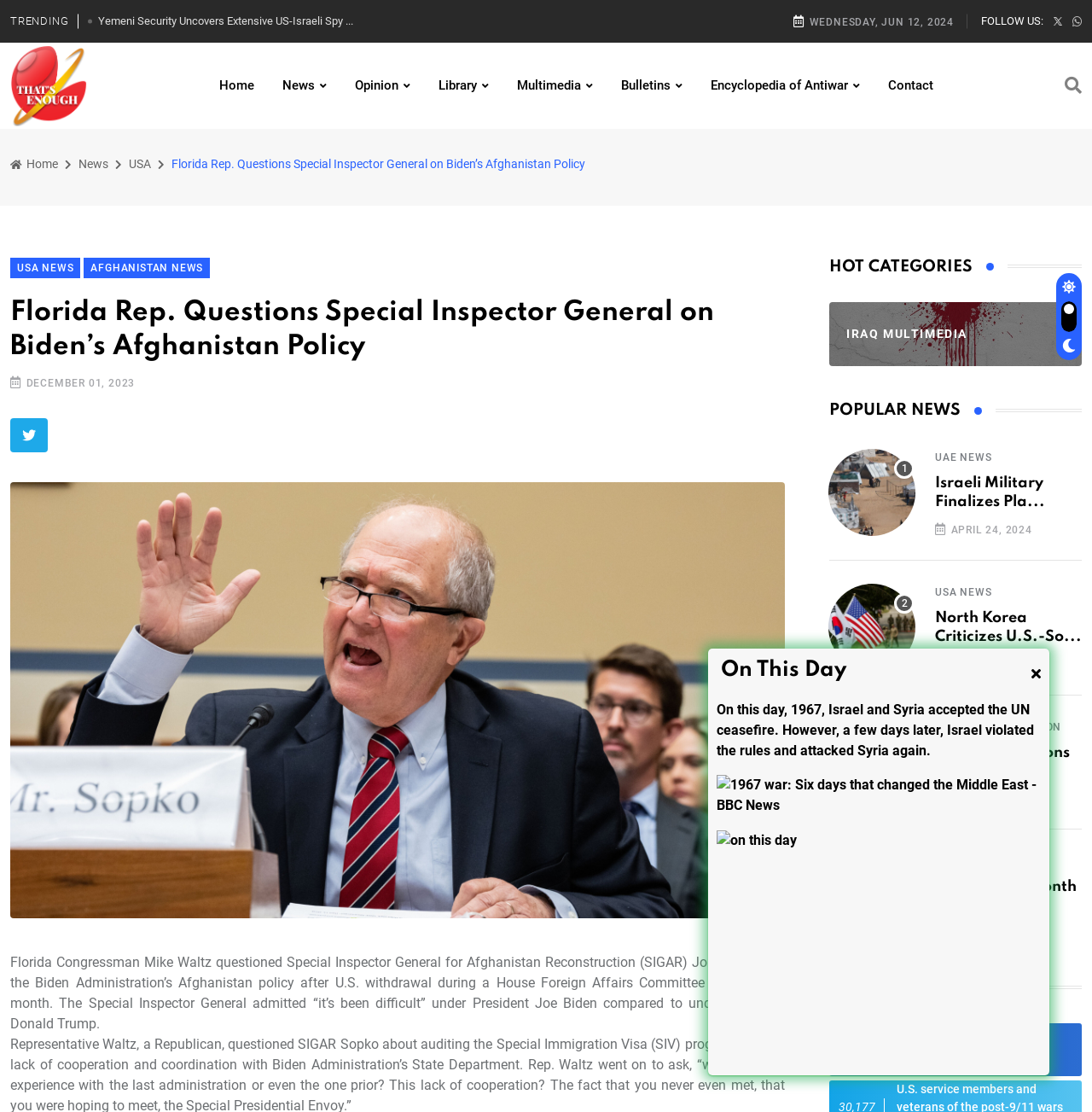Identify the bounding box coordinates of the clickable region to carry out the given instruction: "Read the article 'Florida Rep. Questions Special Inspector General on Biden’s Afghanistan Policy'".

[0.009, 0.265, 0.719, 0.327]